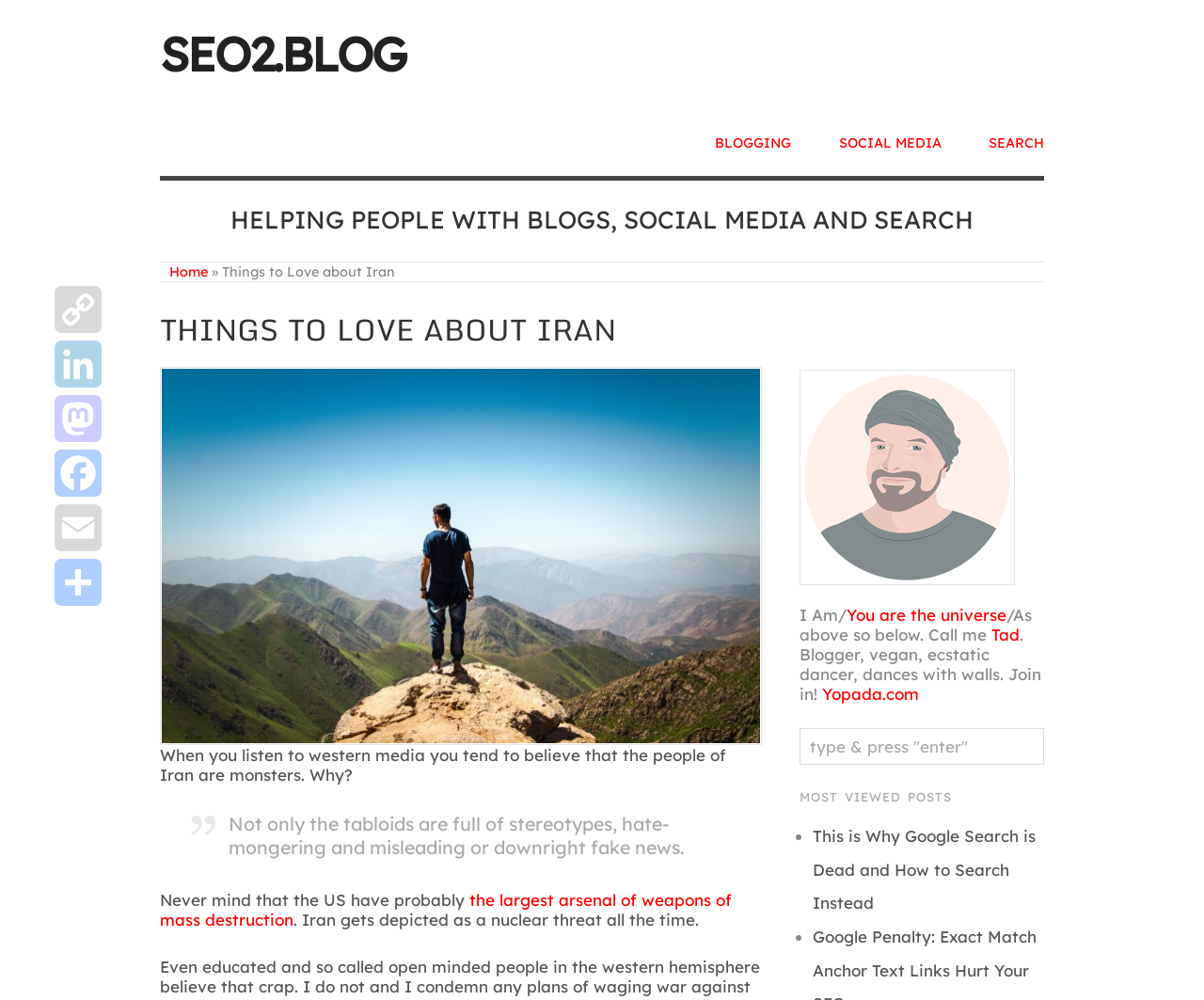Offer a detailed account of what is visible on the webpage.

This webpage is about "Things to Love about Iran" and appears to be a blog post. At the top, there is a header section with links to "SEO2.BLOG", "BLOGGING", "SOCIAL MEDIA", and "SEARCH". Below this, there is a brief description of the blog's purpose: "HELPING PEOPLE WITH BLOGS, SOCIAL MEDIA AND SEARCH". 

To the right of this description, there is a navigation menu with a "Home" link and a breadcrumb trail indicating the current page, "Things to Love about Iran". 

The main content of the page starts with a heading "THINGS TO LOVE ABOUT IRAN" followed by a large image of Iranian mountains with a man standing on a rock. Below the image, there is a paragraph of text that questions the negative portrayal of Iran in Western media, suggesting that it is based on stereotypes and misinformation. 

This is followed by a blockquote with additional text that expands on this idea, mentioning the prevalence of fake news and hate-mongering in tabloids. 

The next section of the page appears to be a personal introduction to the author, with an image of the author, Tad Chef, and a brief bio that mentions his interests and hobbies. 

Below this, there is a search box and a heading "MOST VIEWED POSTS" with a list of links to popular blog posts. The list includes items such as "This is Why Google Search is Dead and How to Search Instead". 

Finally, at the bottom of the page, there are social media links and a "Copy Link" button.